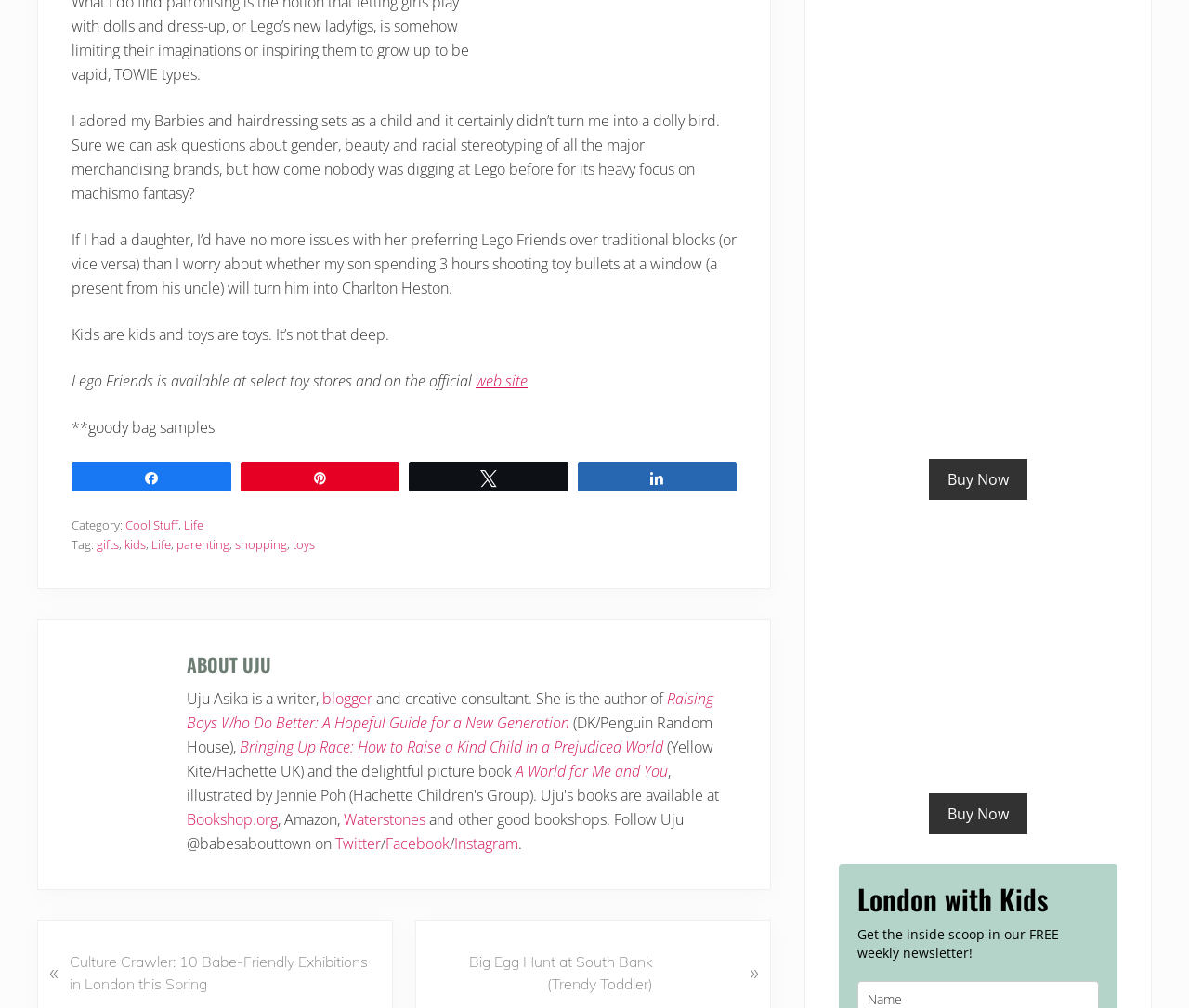Show the bounding box coordinates of the element that should be clicked to complete the task: "Visit the 'Cool Stuff' category".

[0.105, 0.512, 0.15, 0.529]